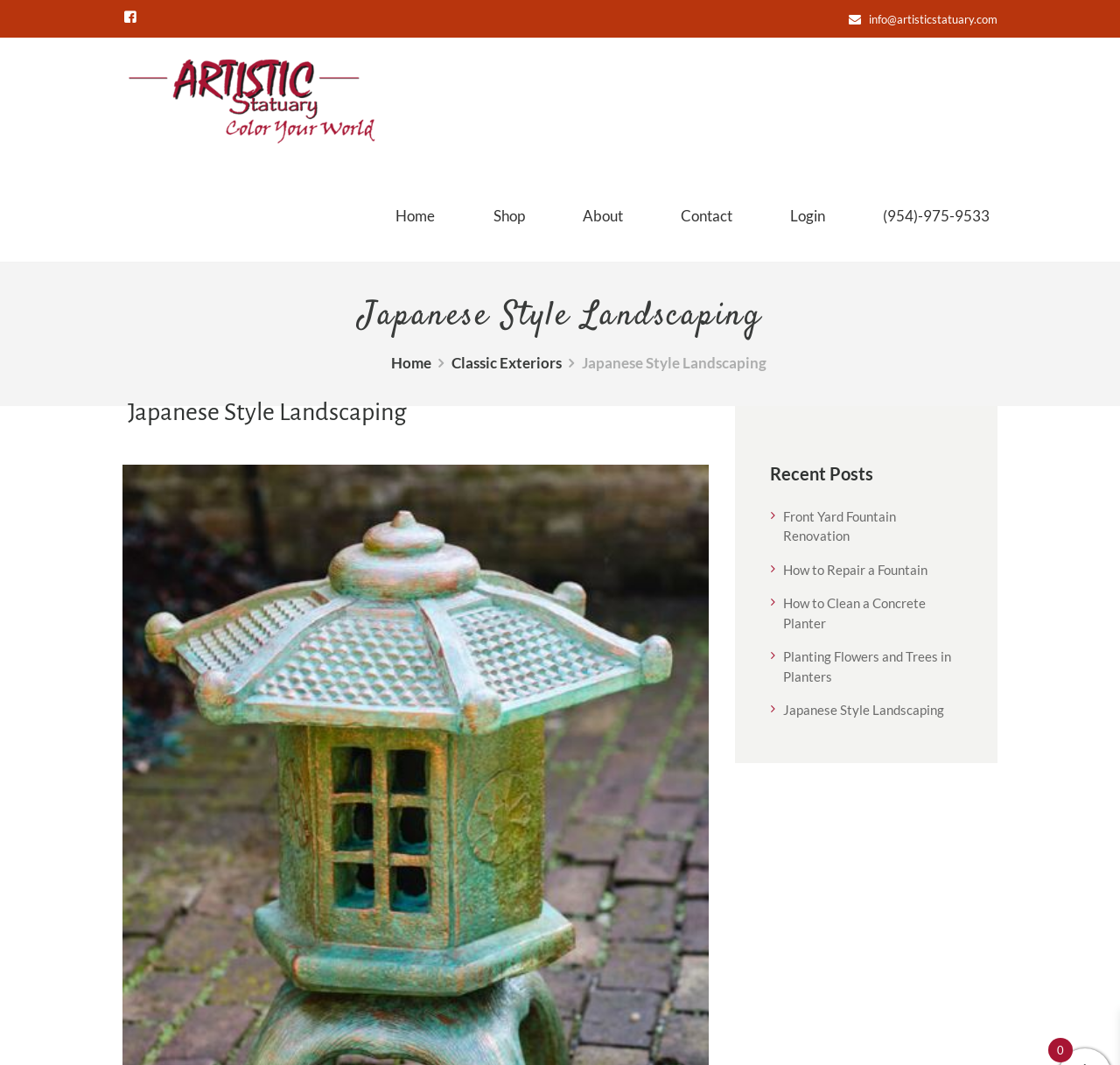Please determine the bounding box coordinates for the element that should be clicked to follow these instructions: "contact via email".

[0.776, 0.012, 0.891, 0.025]